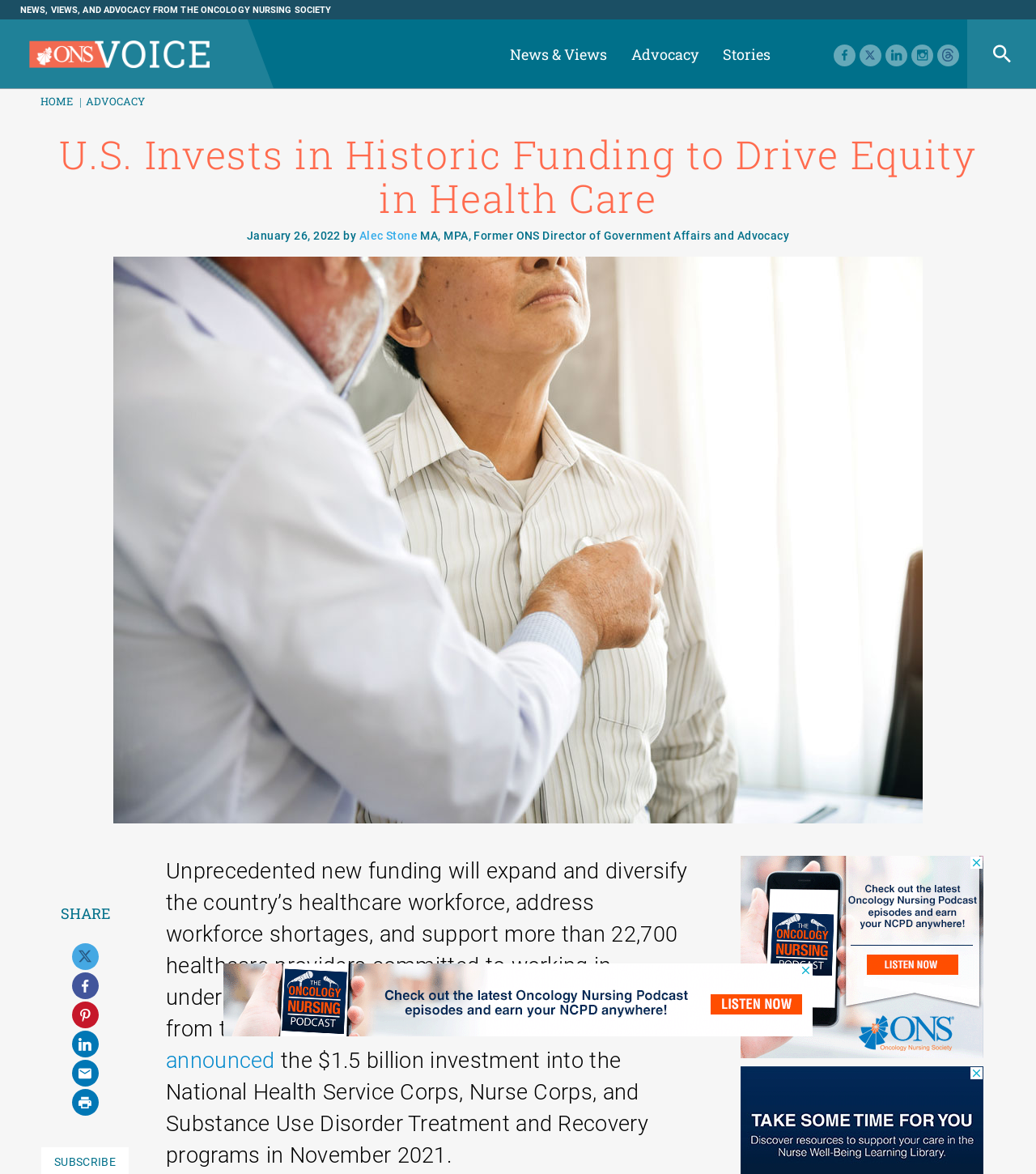Please provide the main heading of the webpage content.

U.S. Invests in Historic Funding to Drive Equity in Health Care